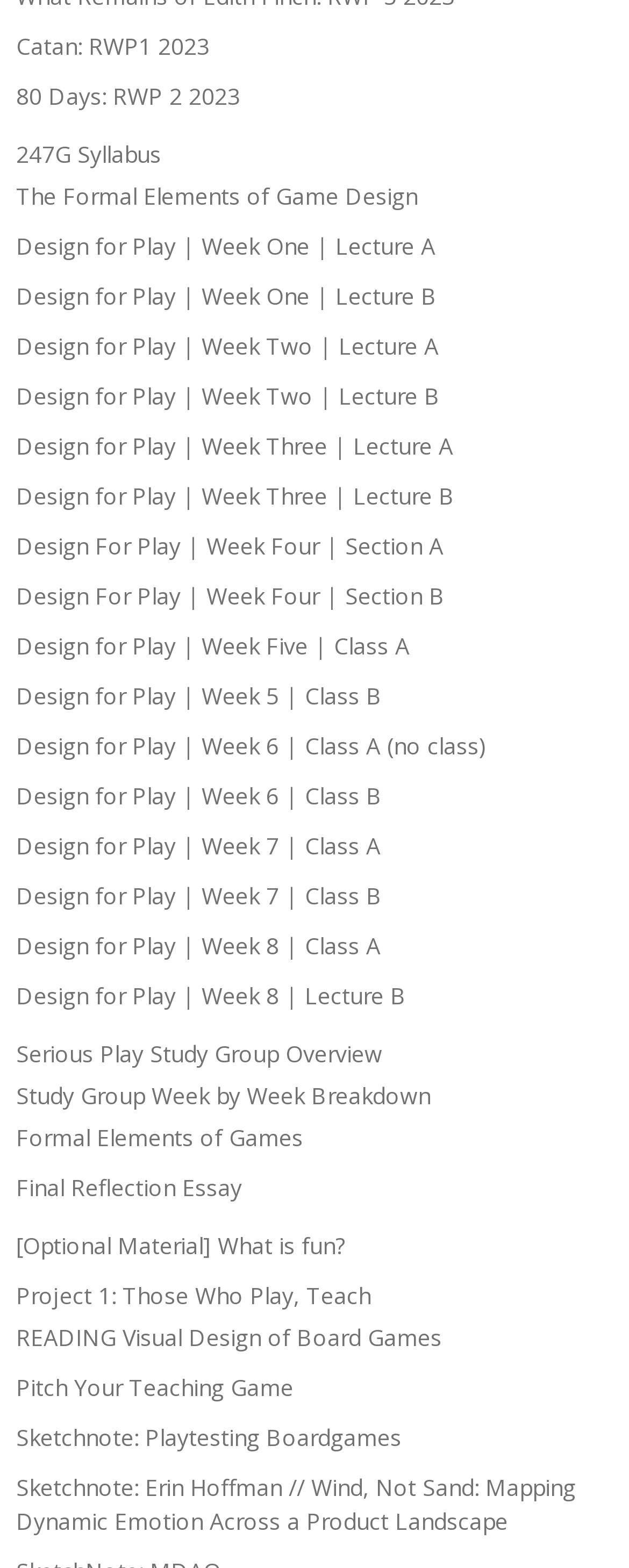From the given element description: "247G Syllabus", find the bounding box for the UI element. Provide the coordinates as four float numbers between 0 and 1, in the order [left, top, right, bottom].

[0.026, 0.089, 0.256, 0.108]